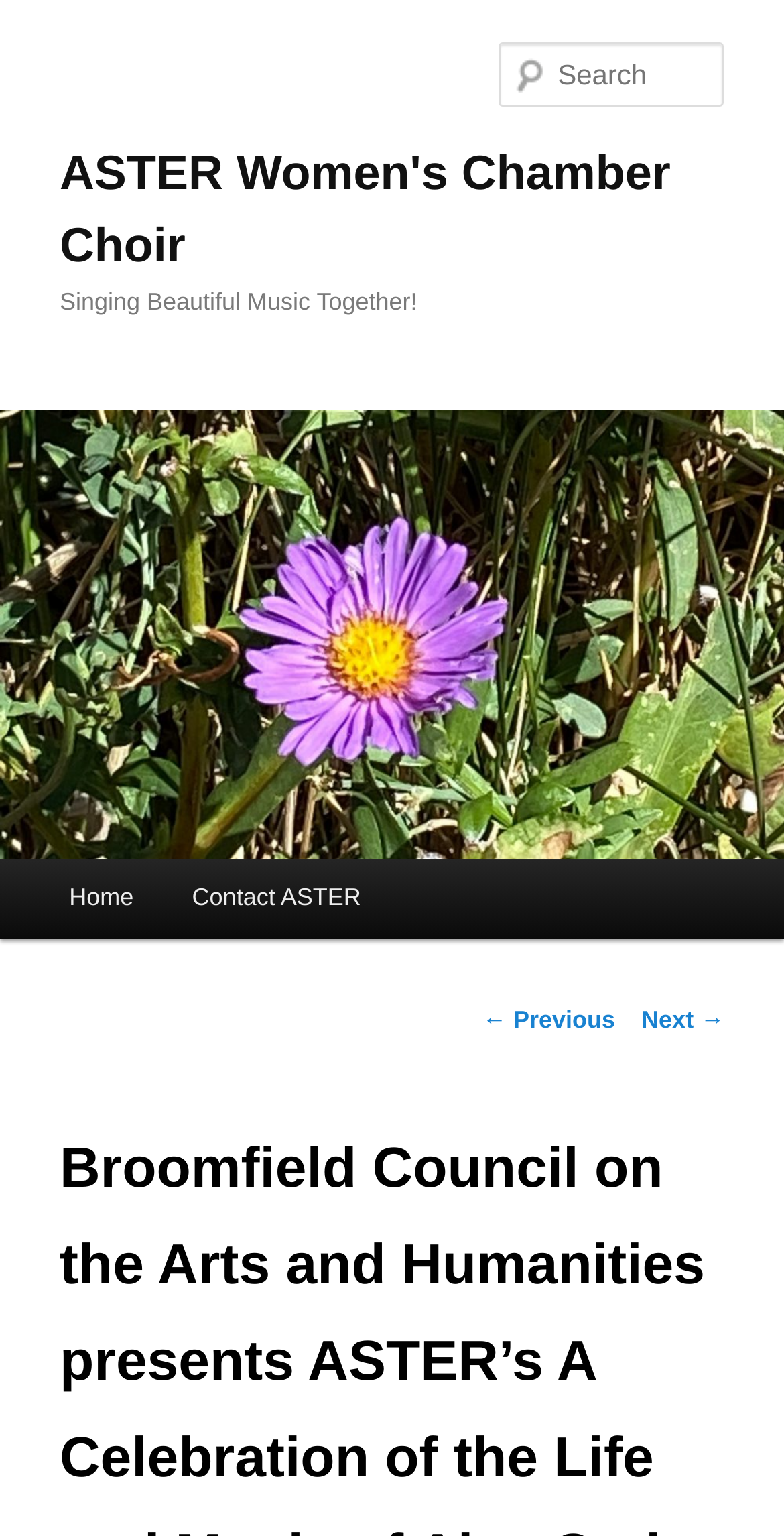What is the name of the choir?
Look at the screenshot and respond with a single word or phrase.

ASTER Women's Chamber Choir